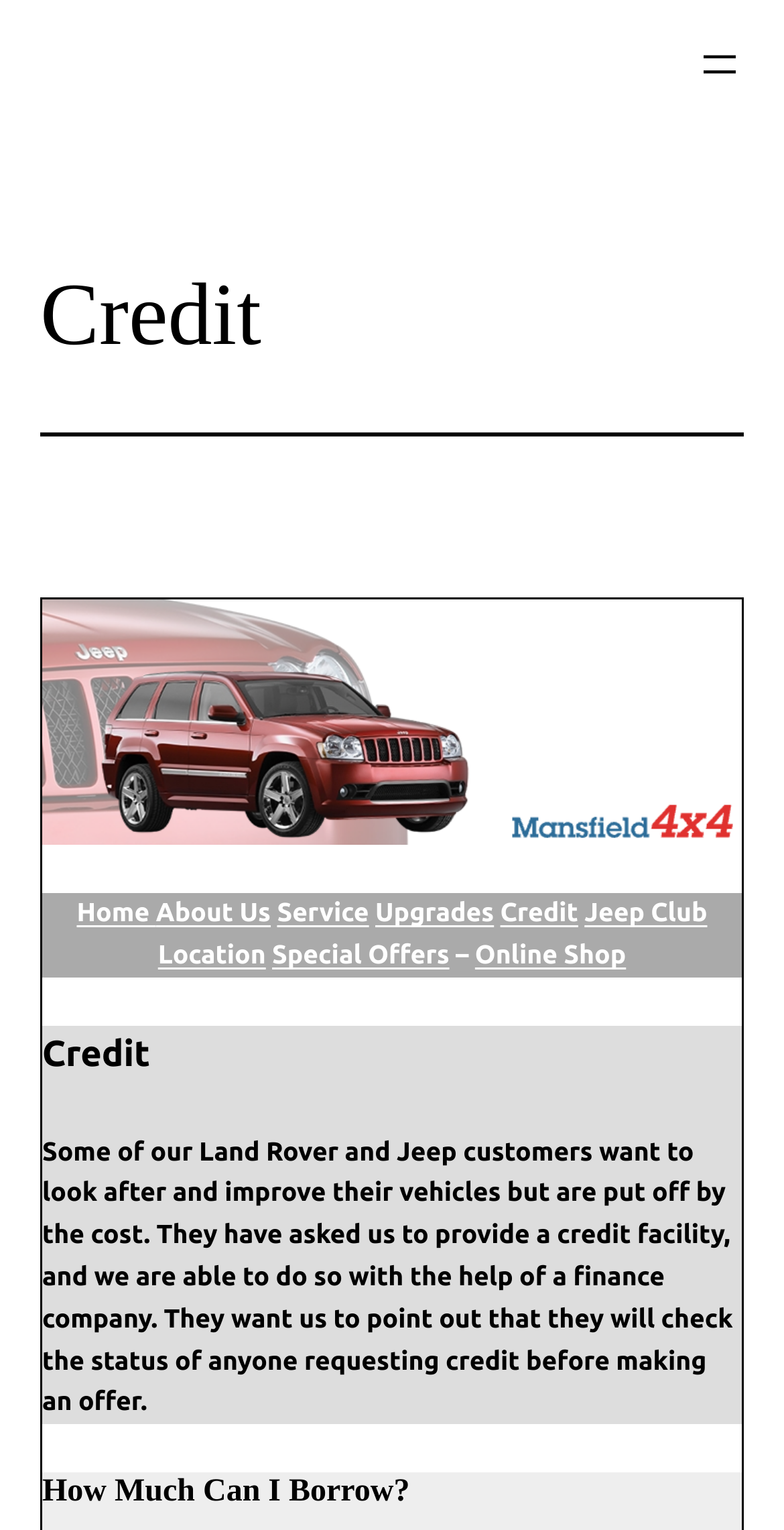Describe in detail what you see on the webpage.

The webpage is about credit services for Land Rover and Jeep customers. At the top, there is a button to open a menu, and a heading that reads "Credit". Below the heading, there is a horizontal separator line. 

To the right of the separator line, there is a figure, likely an image. Below the image, there is a navigation menu with links to various pages, including "Home", "About Us", "Service", "Upgrades", "Credit", "Jeep Club", "Location", "Special Offers", and "Online Shop". The links are arranged horizontally, with "Home" on the left and "Online Shop" on the right.

Below the navigation menu, there is a paragraph of text that explains the credit facility offered by the company. The text is divided into two sections, with the first section explaining the reason for offering credit and the second section describing the process of requesting credit.

At the bottom of the page, there is a heading that reads "How Much Can I Borrow?", which suggests that the page may provide information on the credit limits available to customers.